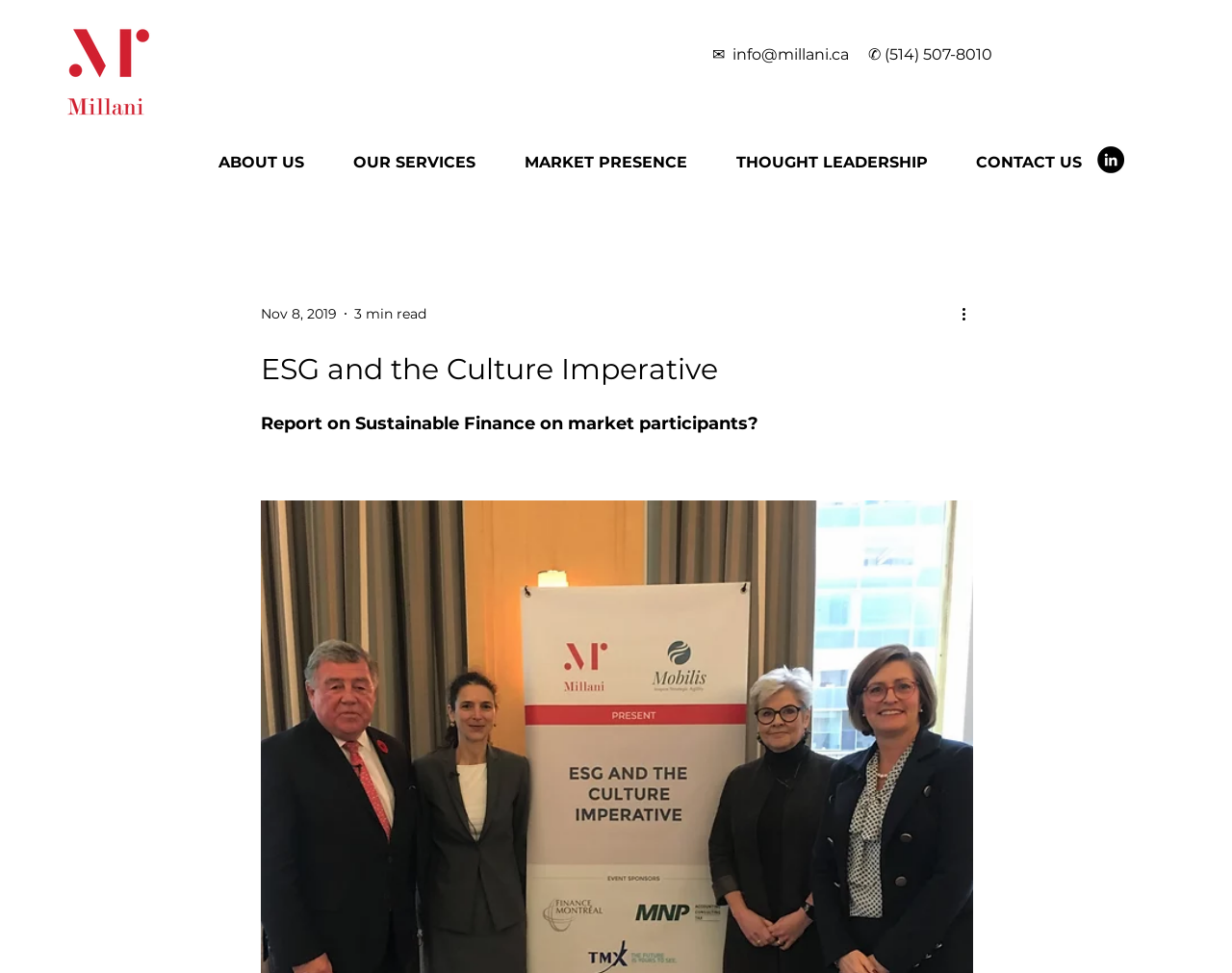Locate the primary heading on the webpage and return its text.

✉  info@millani.ca     ✆ (514) 507-8010 